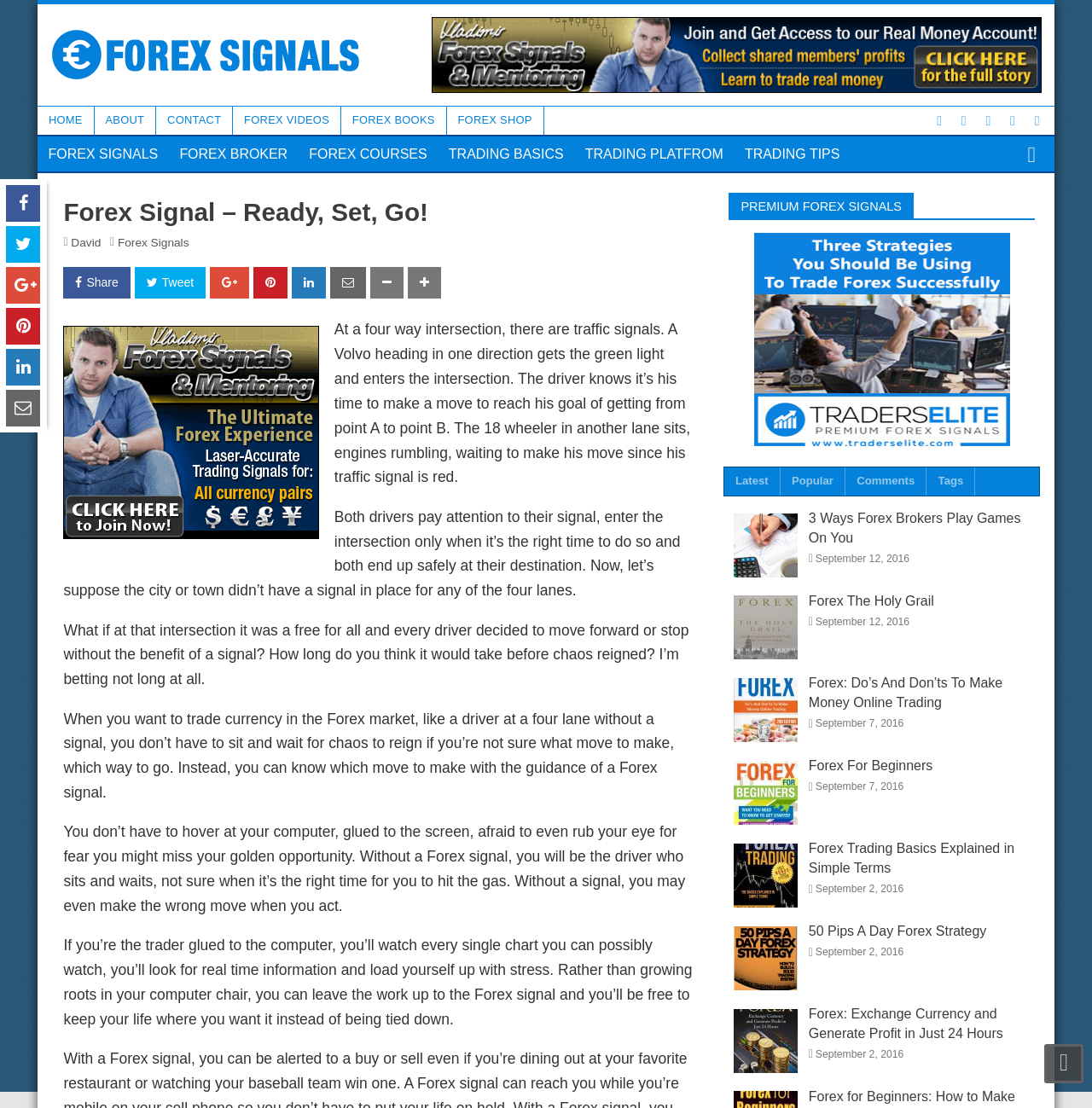What is the name of the Forex signal service?
Give a detailed and exhaustive answer to the question.

The name of the Forex signal service can be found in the heading 'Forex Signal – Ready, Set, Go!' and also in the link 'Forex Signals' which is located at the top of the webpage.